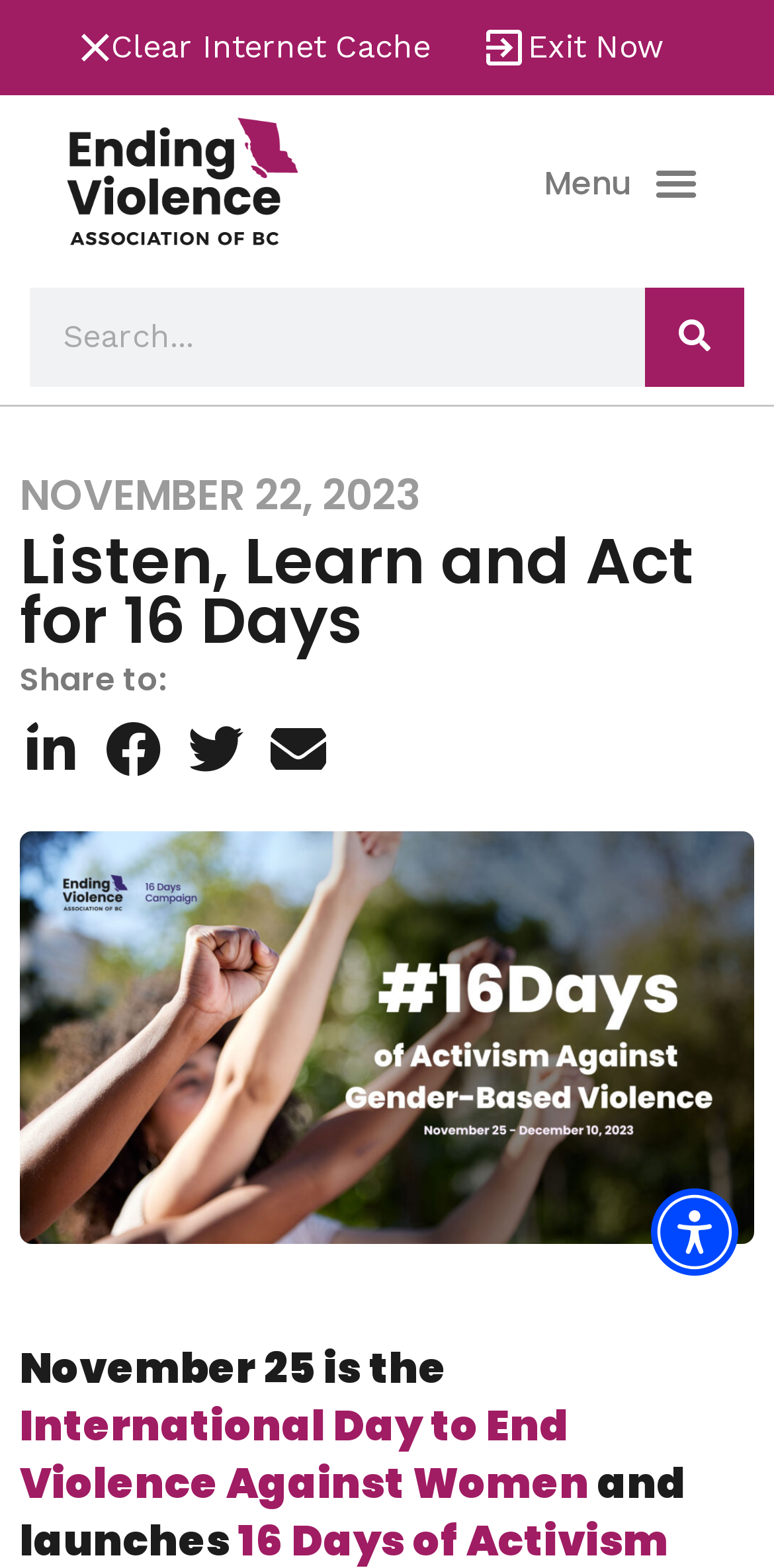Determine the coordinates of the bounding box that should be clicked to complete the instruction: "Clear internet cache". The coordinates should be represented by four float numbers between 0 and 1: [left, top, right, bottom].

[0.092, 0.0, 0.608, 0.061]